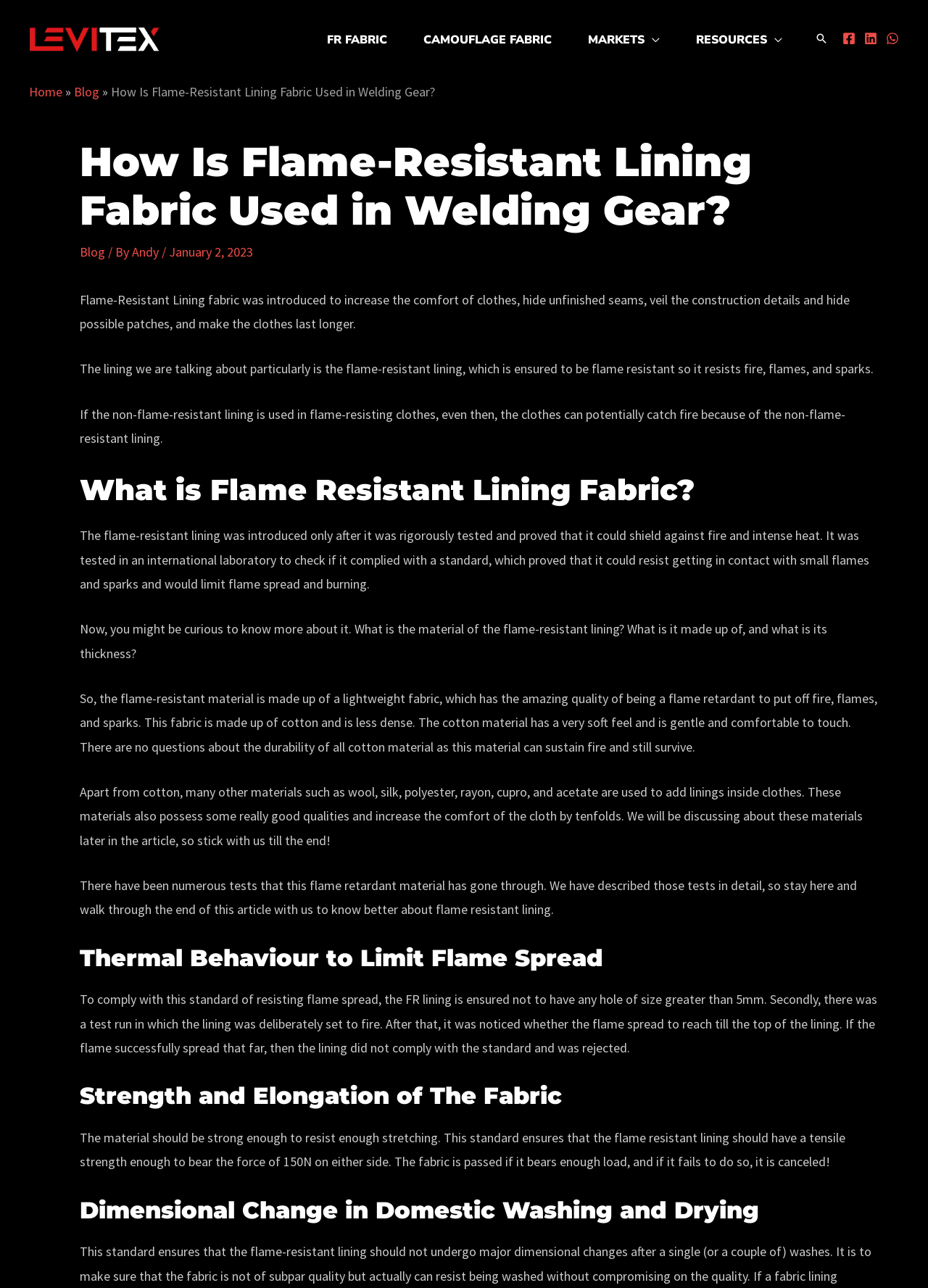Utilize the details in the image to give a detailed response to the question: What is the purpose of flame-resistant lining fabric?

According to the webpage, flame-resistant lining fabric was introduced to increase the comfort of clothes, hide unfinished seams, veil the construction details, and hide possible patches, and make the clothes last longer.